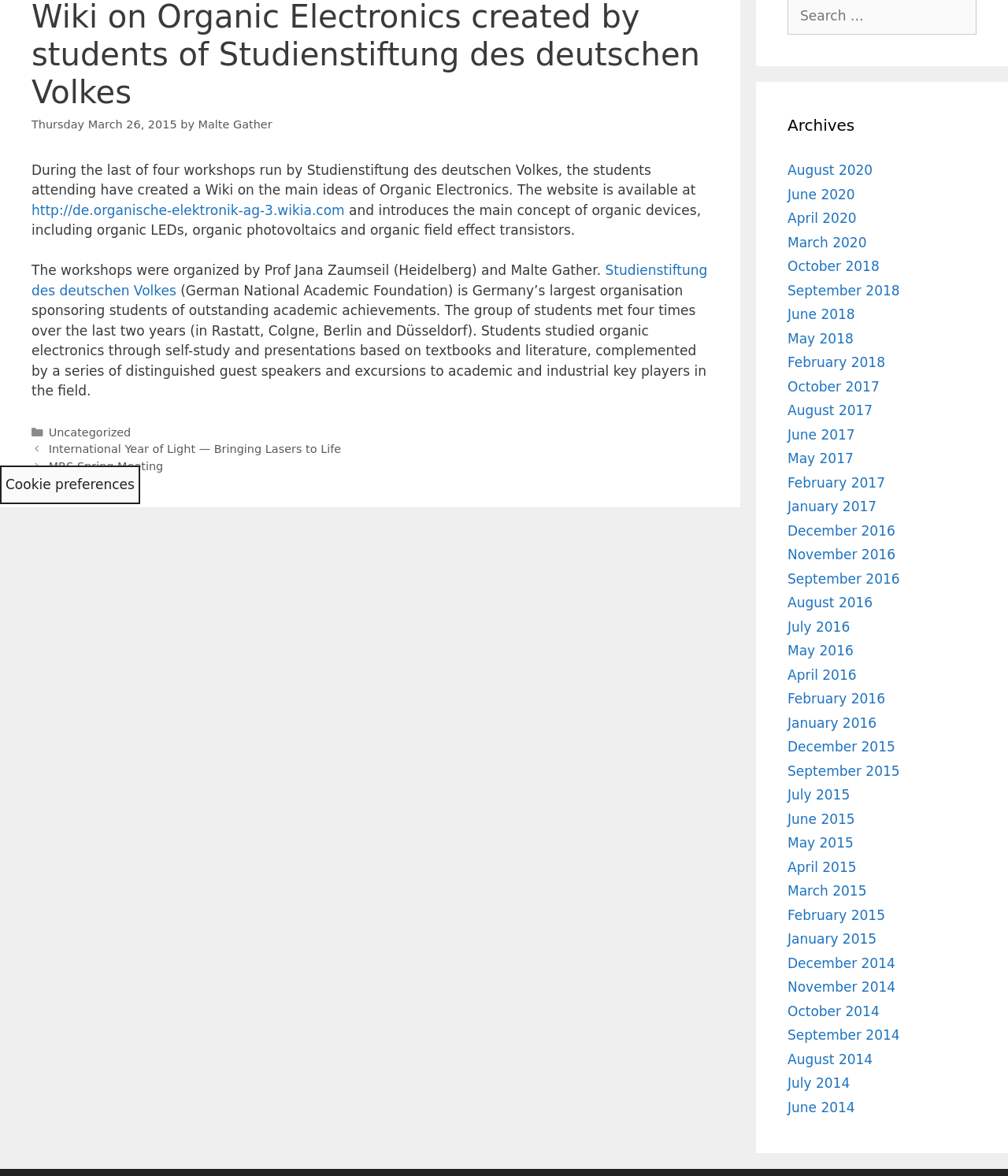Identify the bounding box for the given UI element using the description provided. Coordinates should be in the format (top-left x, top-left y, bottom-right x, bottom-right y) and must be between 0 and 1. Here is the description: MRS Spring Meeting

[0.048, 0.391, 0.162, 0.402]